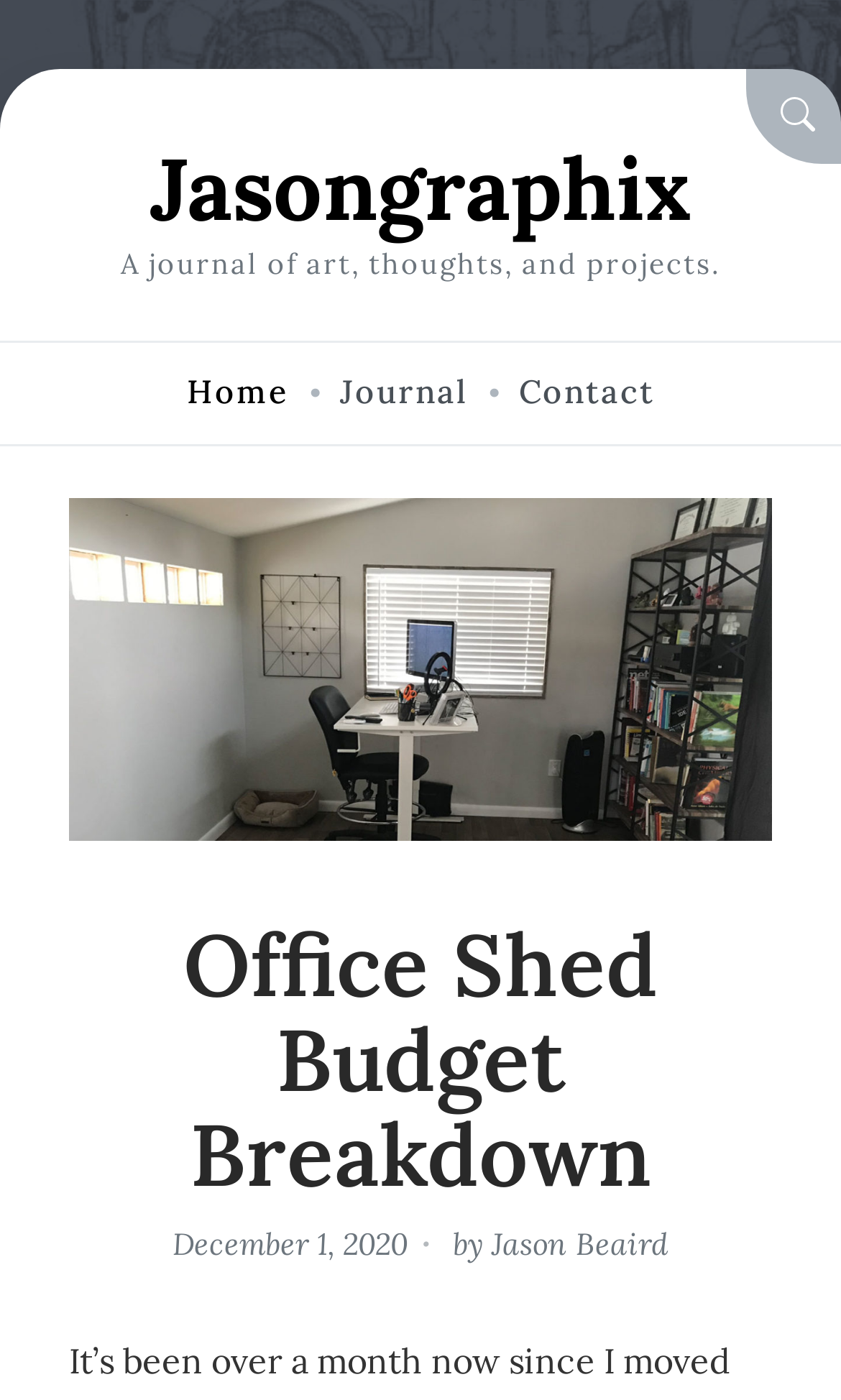Based on the image, please respond to the question with as much detail as possible:
What is the tagline of the website?

I found the tagline of the website by looking at the StaticText element, which displays the tagline 'A journal of art, thoughts, and projects'.